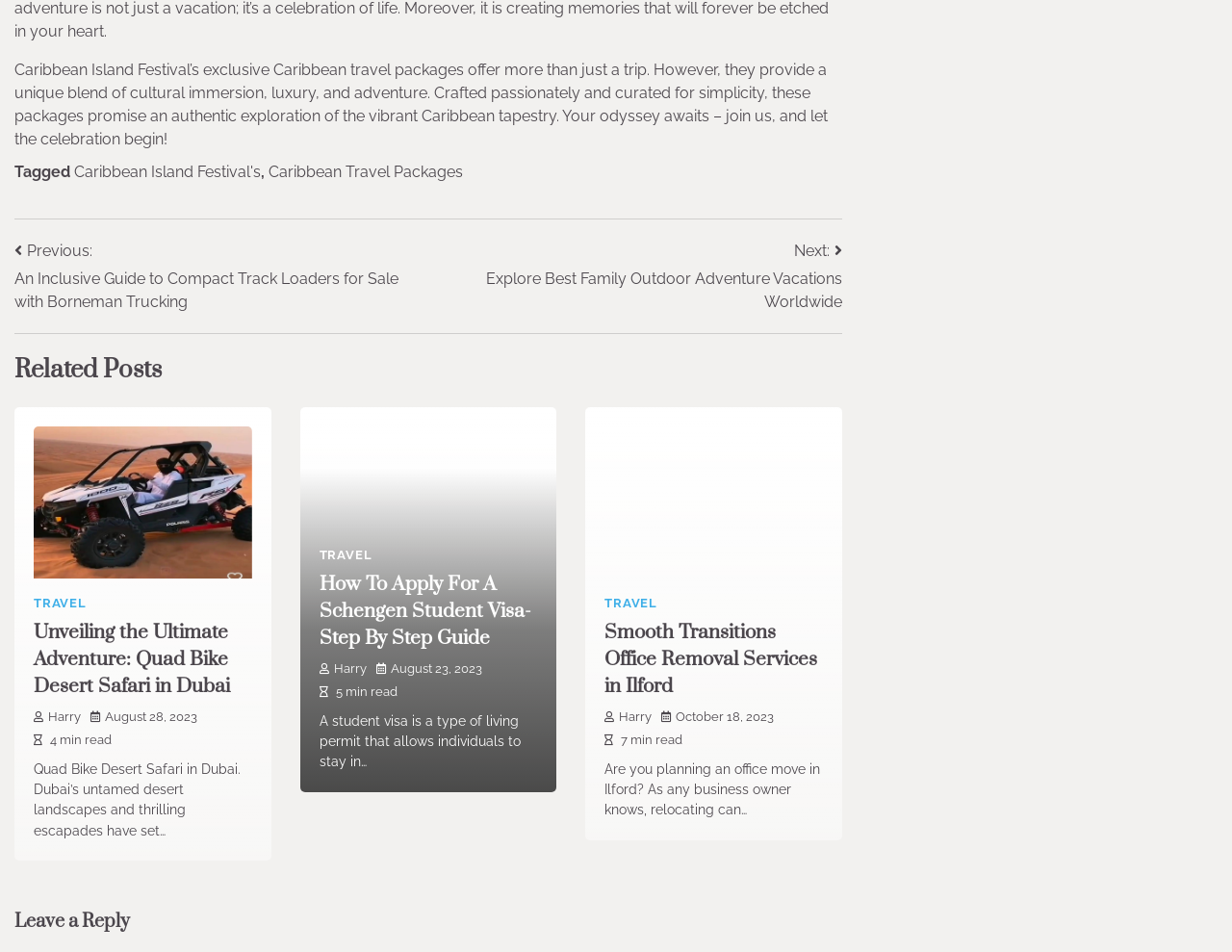Identify the bounding box of the HTML element described here: "Harry". Provide the coordinates as four float numbers between 0 and 1: [left, top, right, bottom].

[0.027, 0.745, 0.066, 0.76]